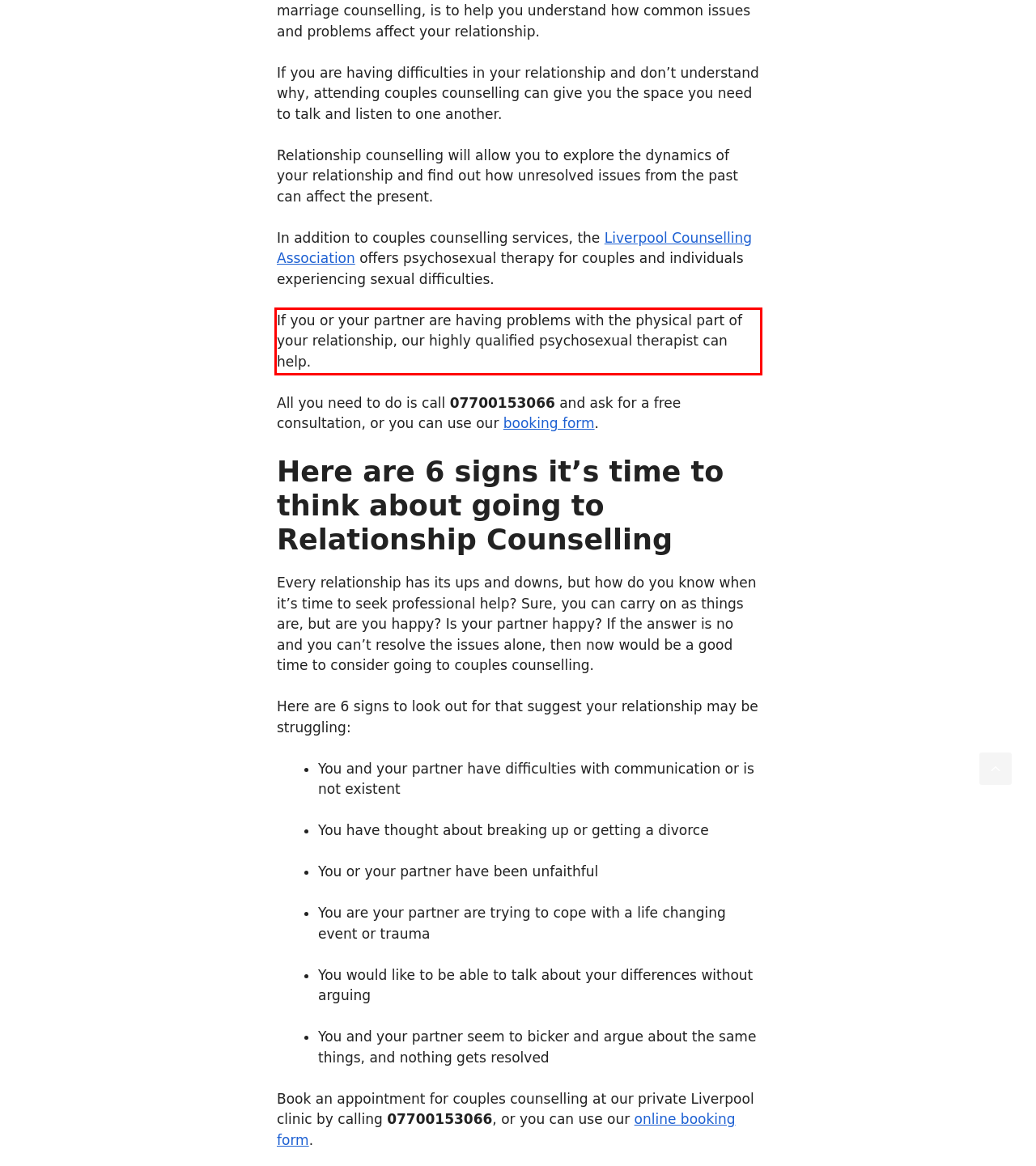Analyze the red bounding box in the provided webpage screenshot and generate the text content contained within.

If you or your partner are having problems with the physical part of your relationship, our highly qualified psychosexual therapist can help.